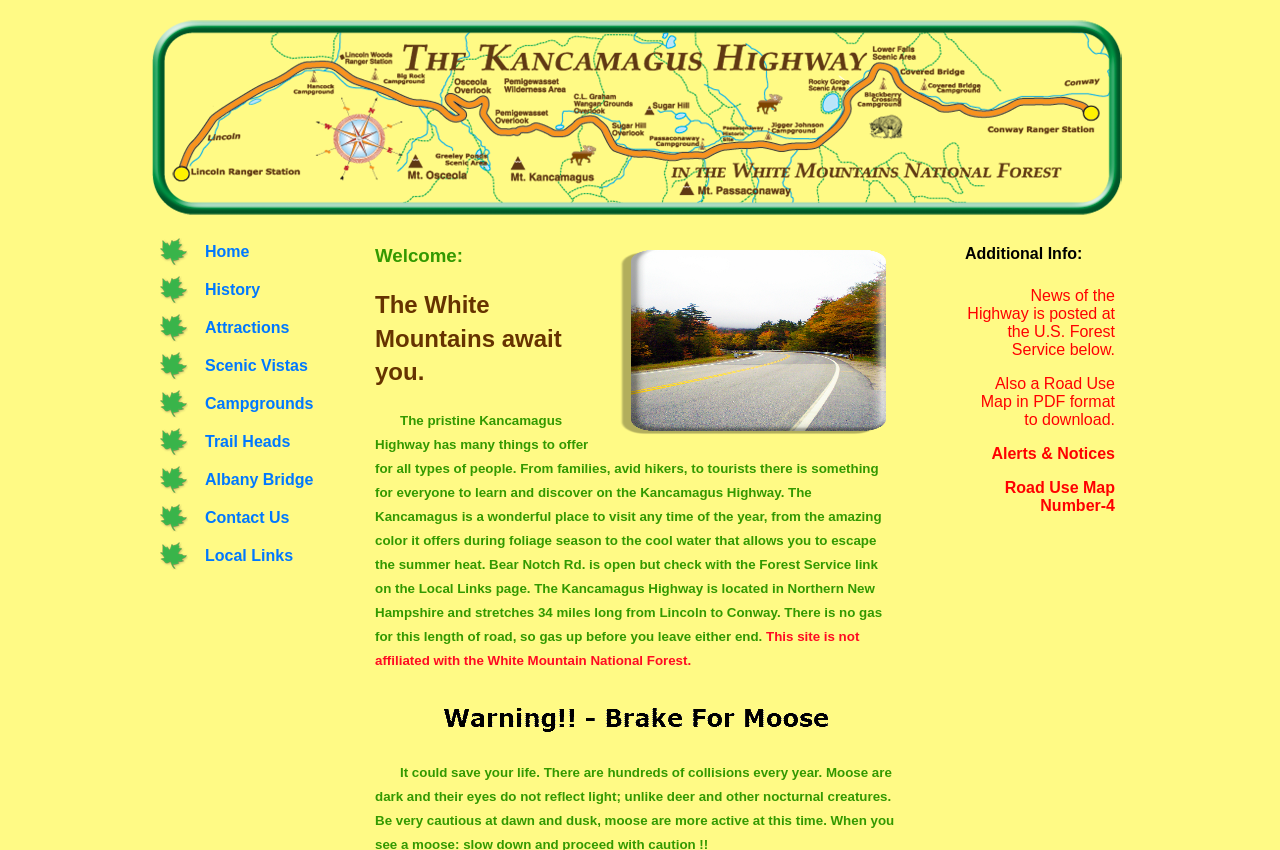Is the webpage affiliated with the White Mountain National Forest?
Please provide an in-depth and detailed response to the question.

The webpage explicitly states 'This site is not affiliated with the White Mountain National Forest.' at the bottom of the page, indicating that it is an independent website providing information about the Kancamagus Highway.